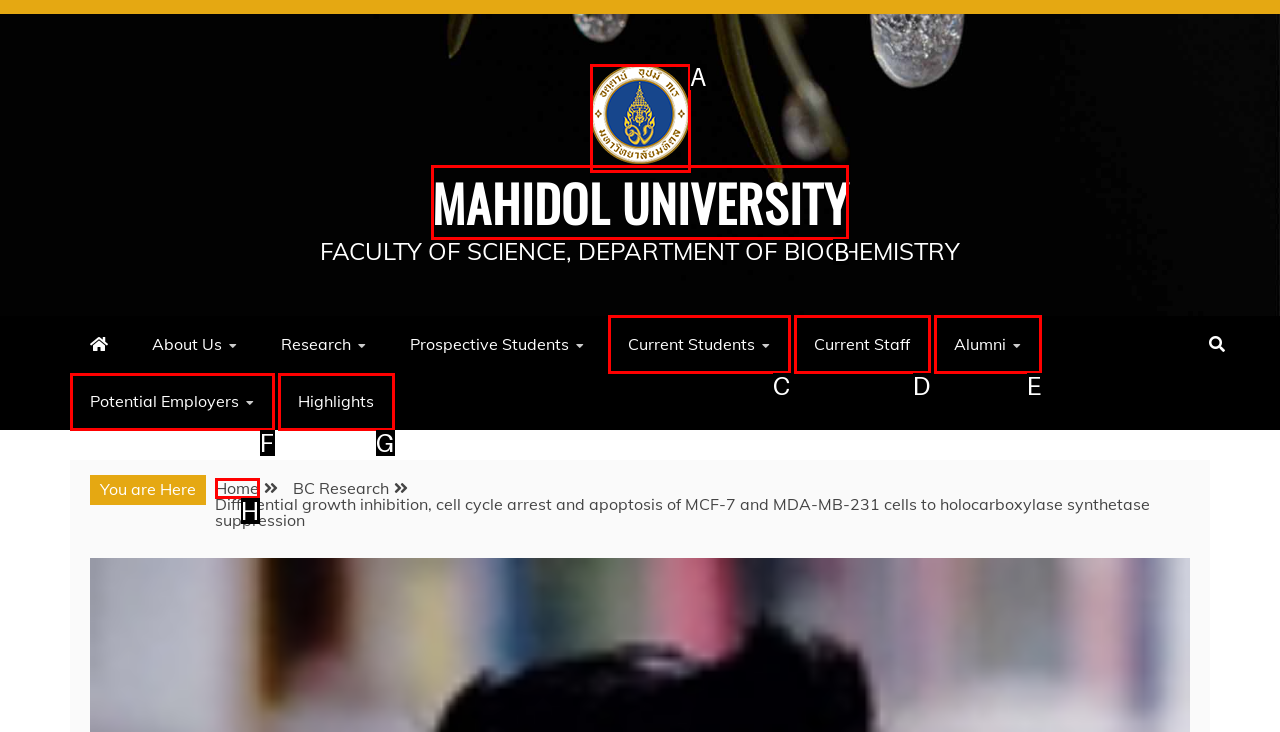Identify the option that corresponds to: Highlights
Respond with the corresponding letter from the choices provided.

G